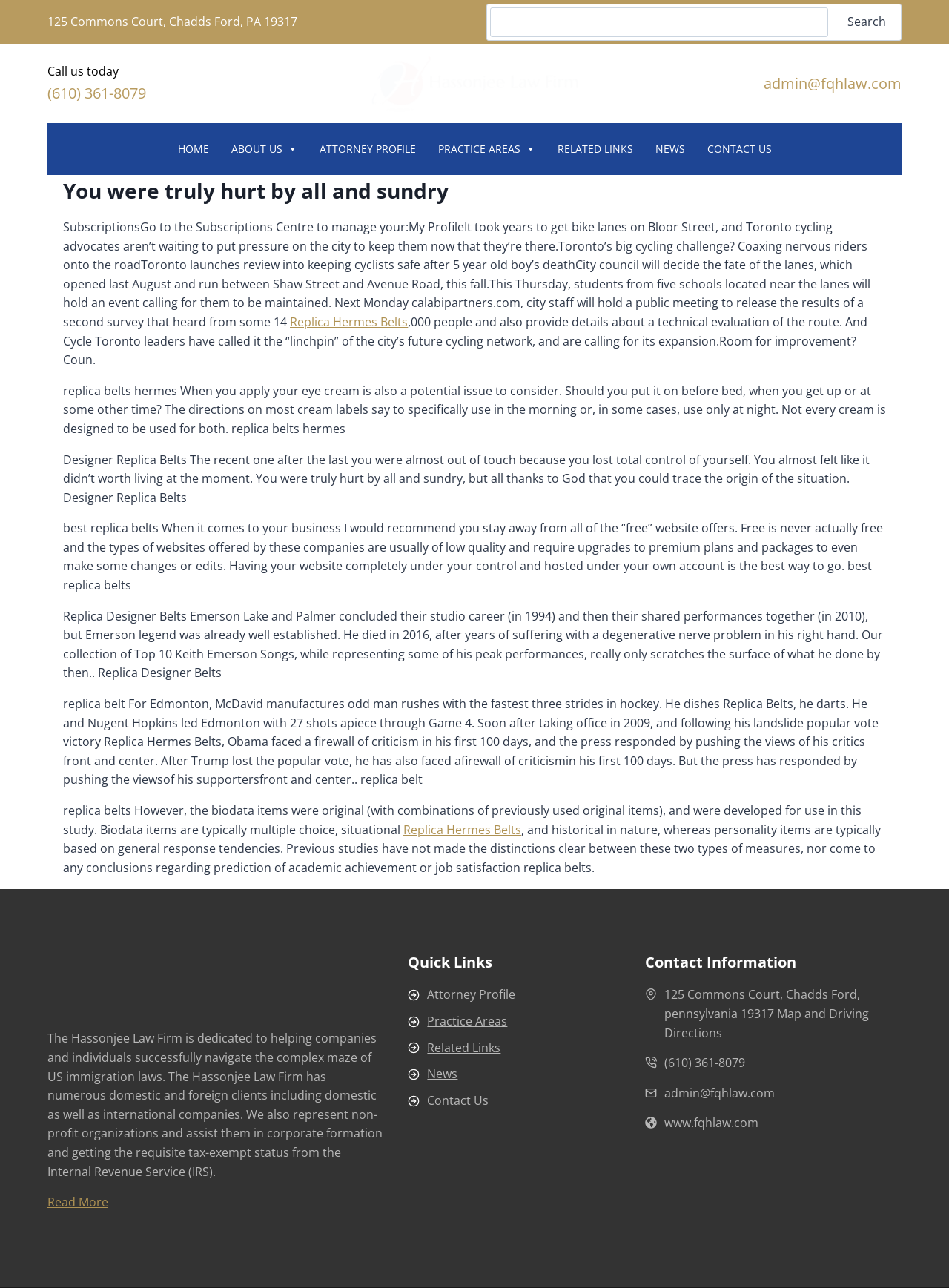Provide a short answer to the following question with just one word or phrase: What is the phone number of Hassonjee Law Firm?

(610) 361-8079